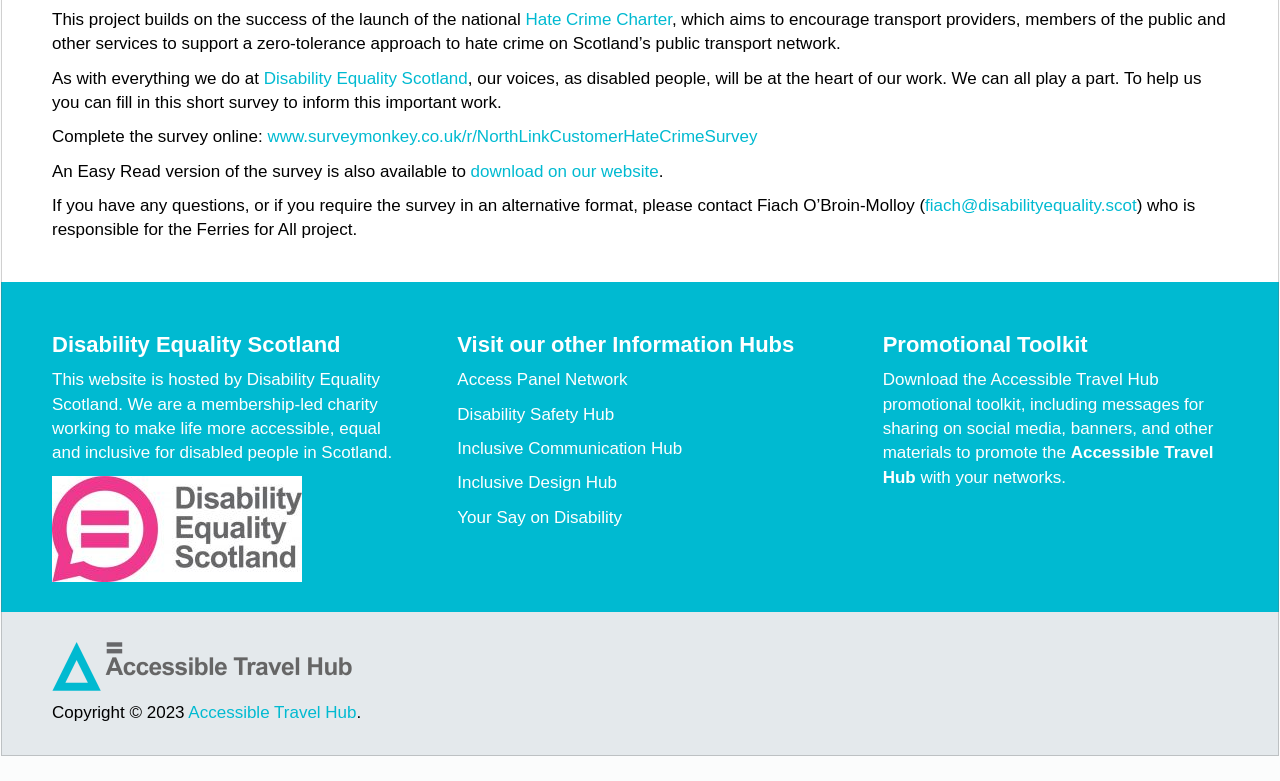Provide the bounding box coordinates for the UI element described in this sentence: "Access Panel Network". The coordinates should be four float values between 0 and 1, i.e., [left, top, right, bottom].

[0.357, 0.474, 0.49, 0.499]